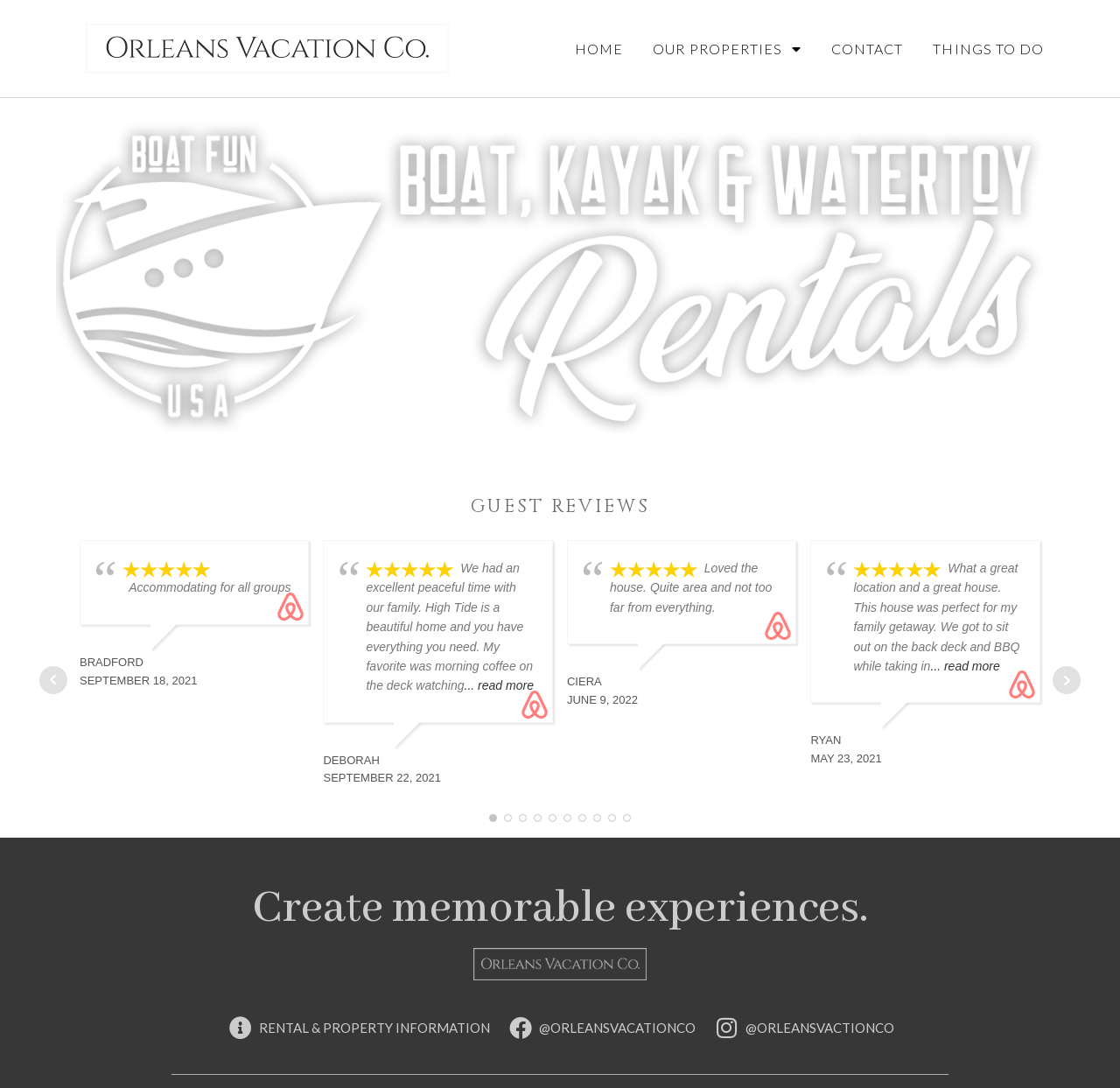Please specify the bounding box coordinates of the clickable region to carry out the following instruction: "Click on HOME". The coordinates should be four float numbers between 0 and 1, in the format [left, top, right, bottom].

[0.5, 0.026, 0.57, 0.063]